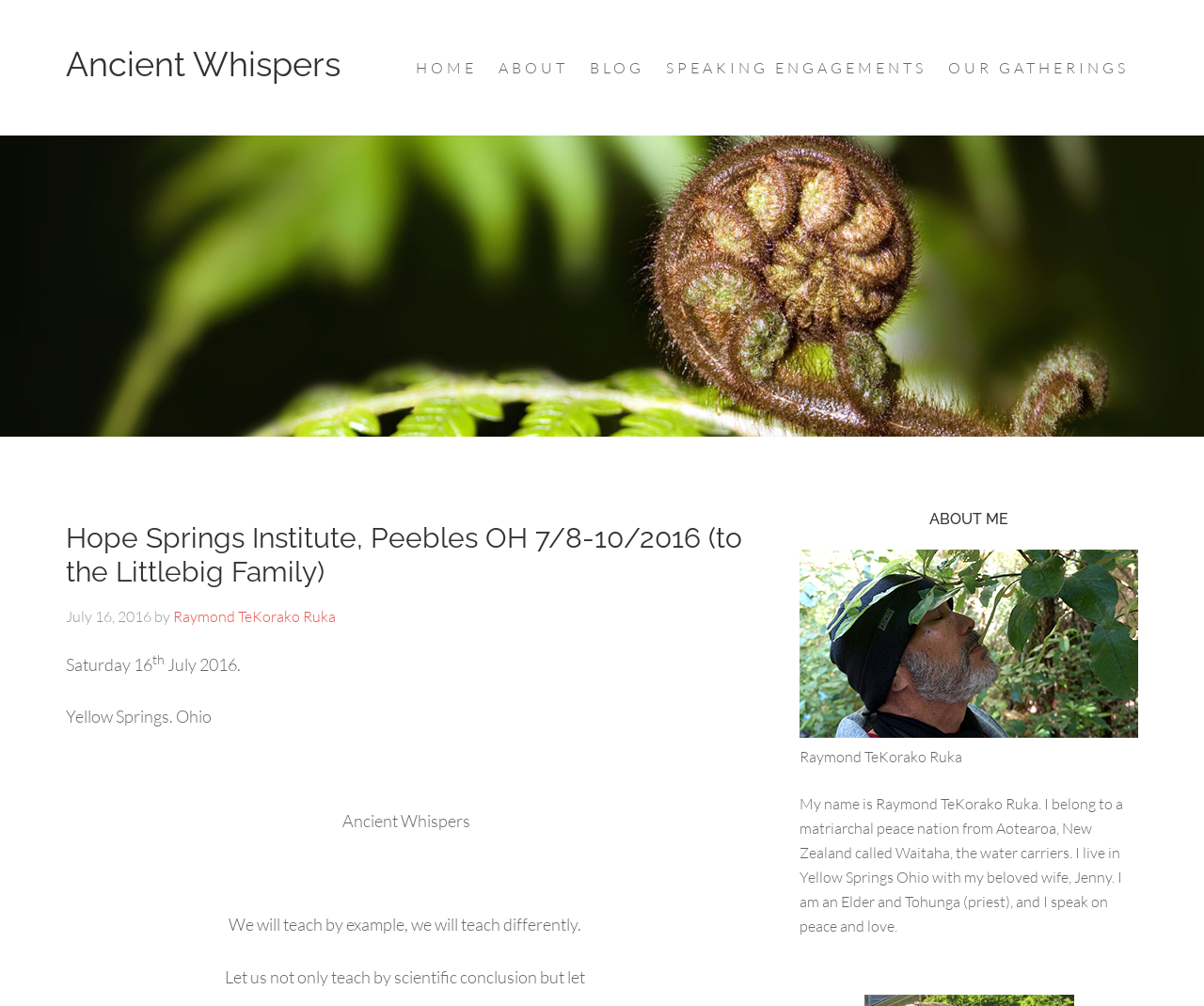What is the theme of the speaker's talk?
Please provide a single word or phrase based on the screenshot.

Peace and love